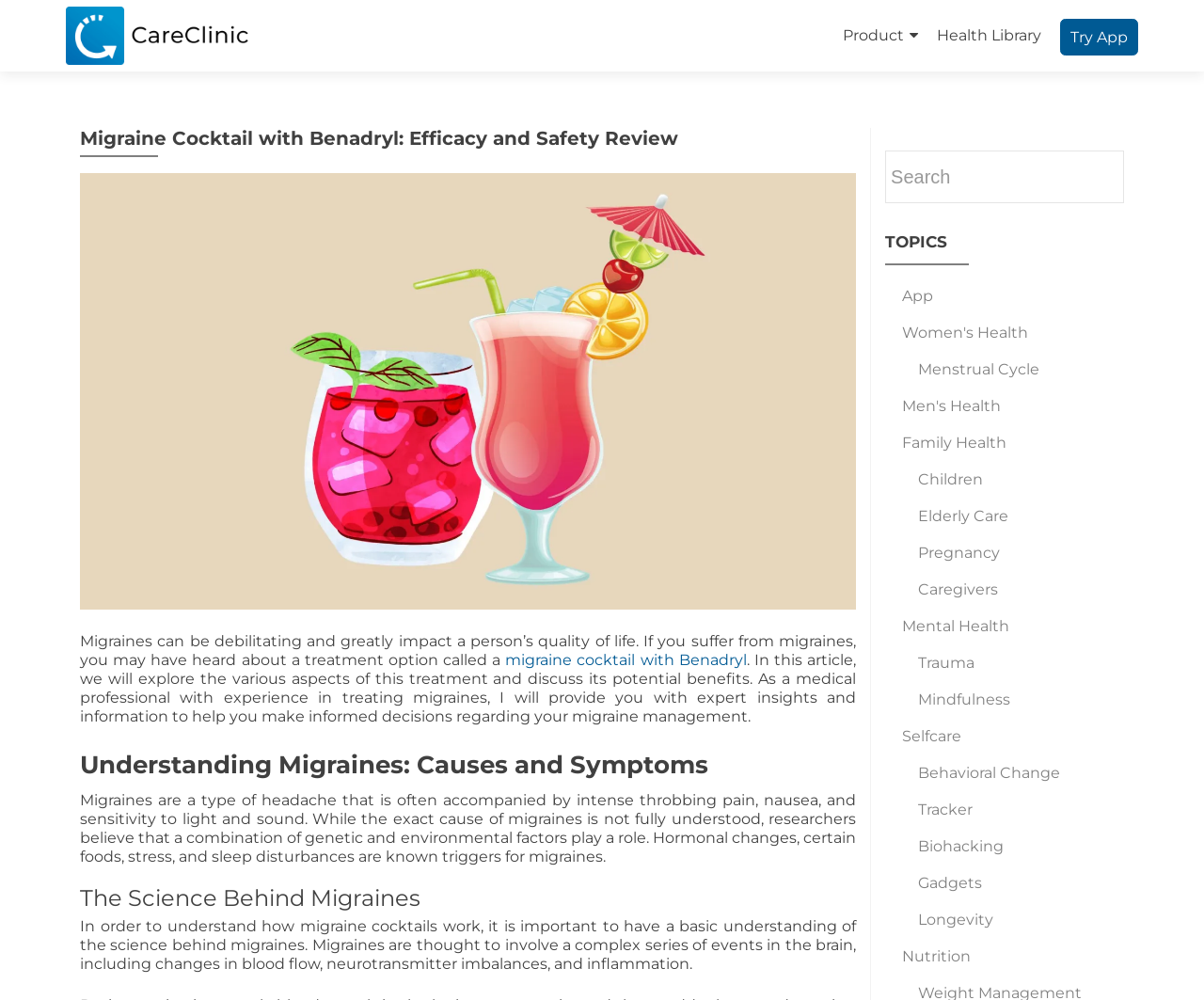Given the webpage screenshot and the description, determine the bounding box coordinates (top-left x, top-left y, bottom-right x, bottom-right y) that define the location of the UI element matching this description: Archives

None